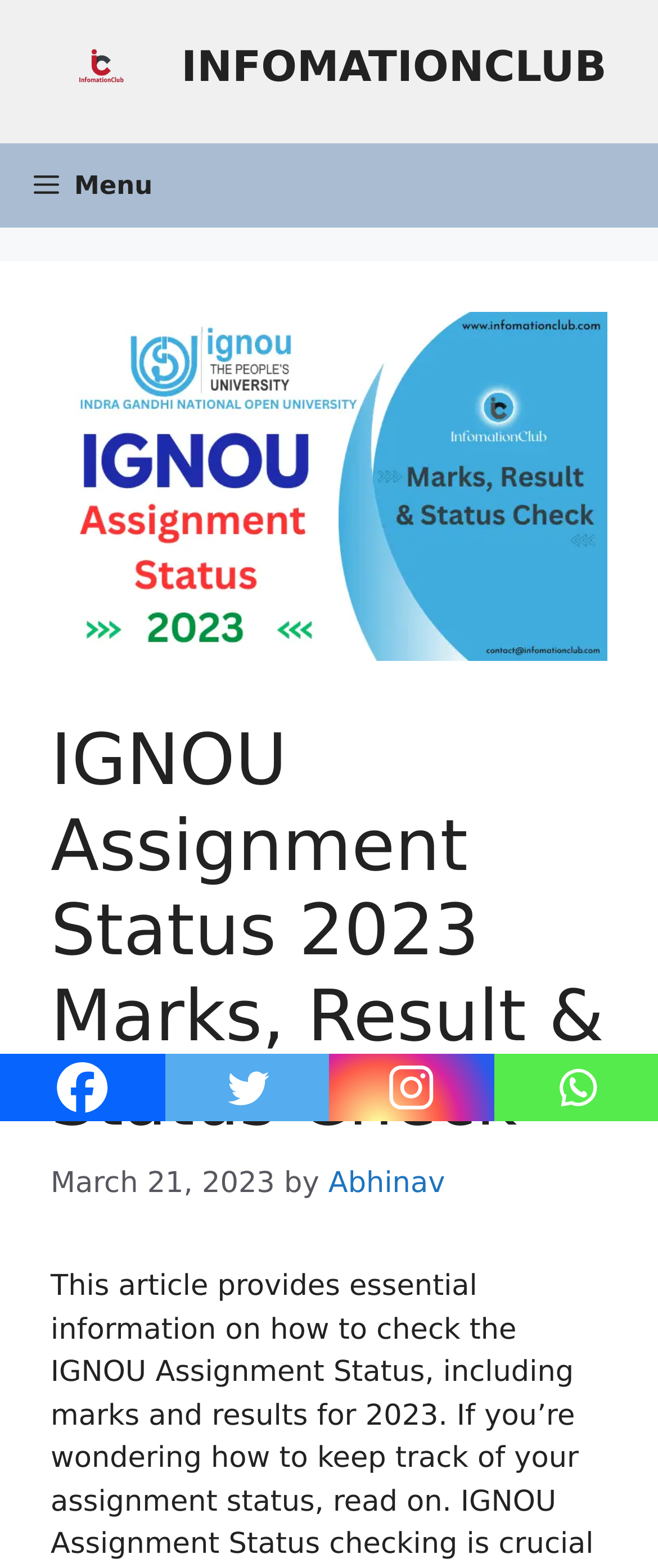Determine the bounding box coordinates of the section to be clicked to follow the instruction: "Click the INFOMATIONCLUB logo". The coordinates should be given as four float numbers between 0 and 1, formatted as [left, top, right, bottom].

[0.078, 0.011, 0.232, 0.075]